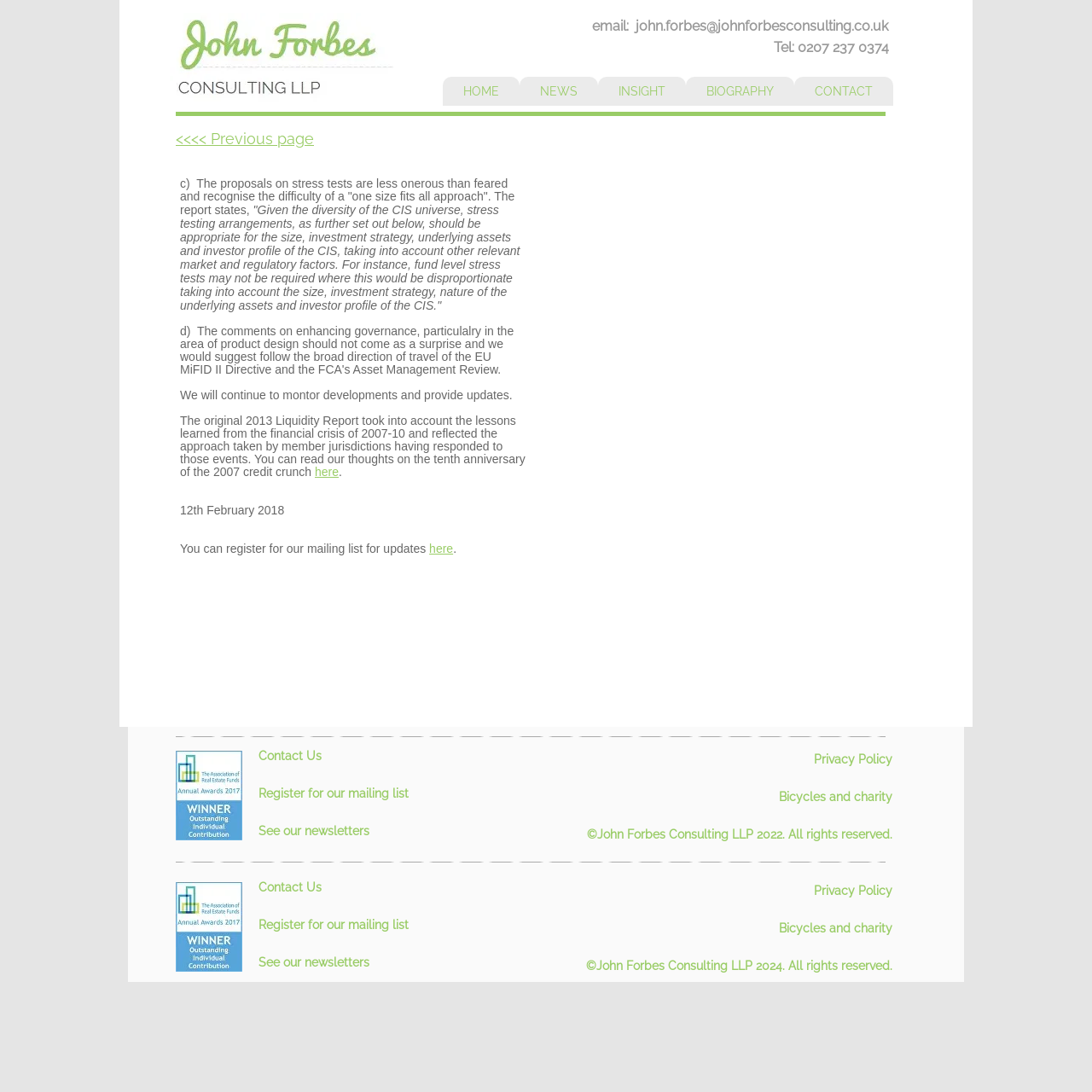Pinpoint the bounding box coordinates of the element to be clicked to execute the instruction: "Click the 'HOME' link".

[0.405, 0.07, 0.476, 0.097]